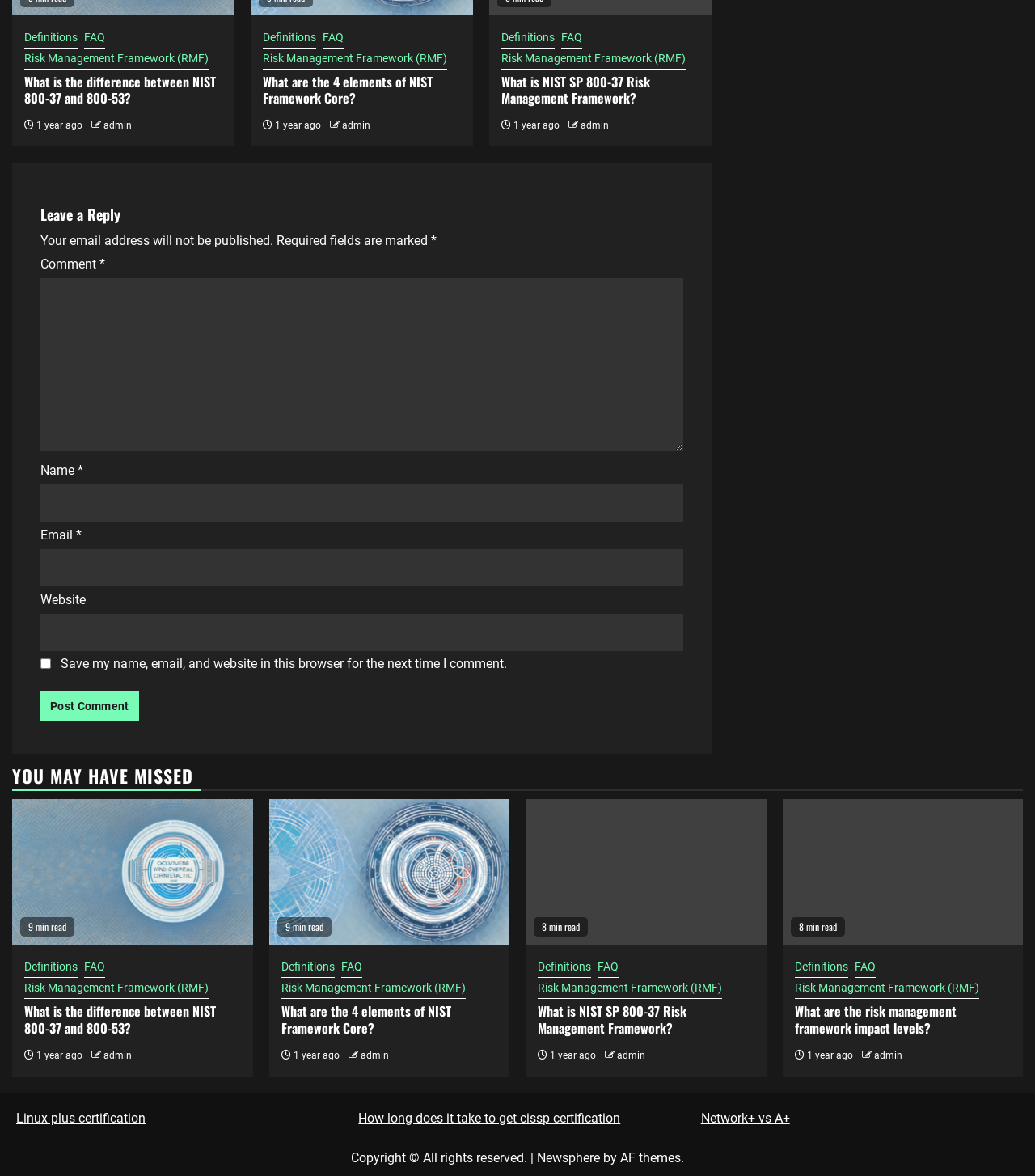Determine the bounding box coordinates for the region that must be clicked to execute the following instruction: "Click on 'What is the difference between NIST 800-37 and 800-53?'".

[0.023, 0.062, 0.215, 0.091]